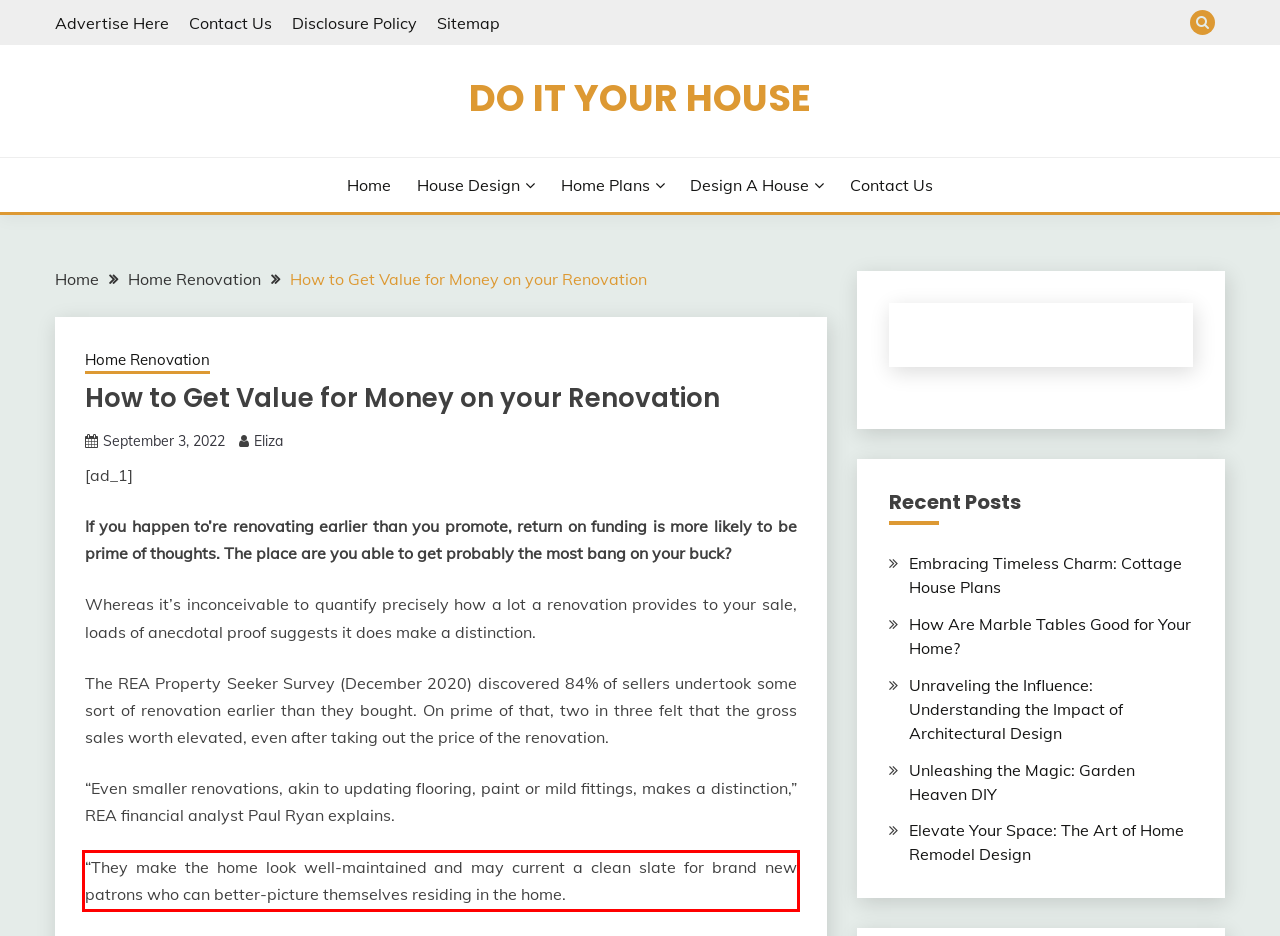Analyze the red bounding box in the provided webpage screenshot and generate the text content contained within.

“They make the home look well-maintained and may current a clean slate for brand new patrons who can better-picture themselves residing in the home.